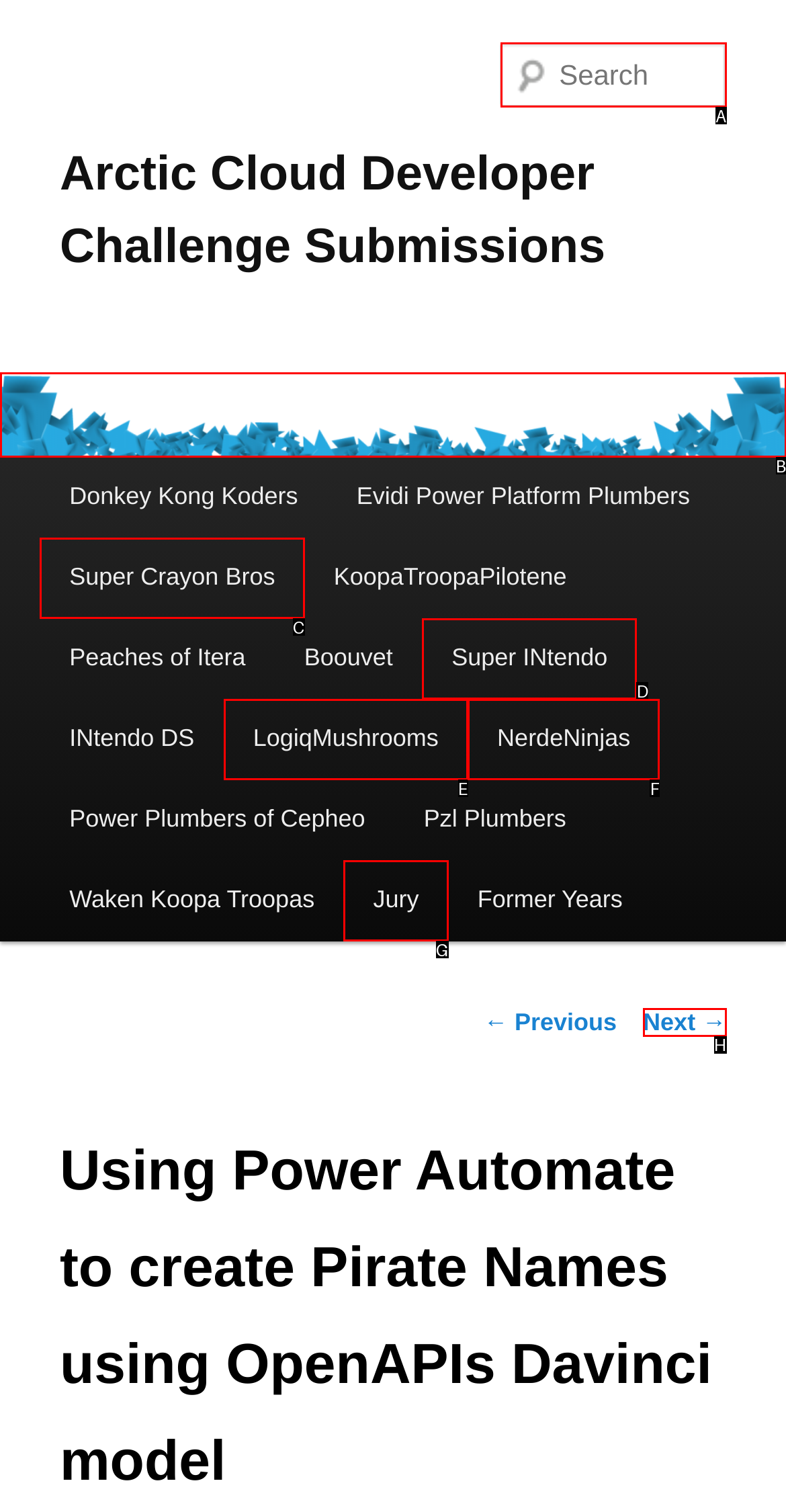Tell me the letter of the UI element I should click to accomplish the task: Search for something based on the choices provided in the screenshot.

A